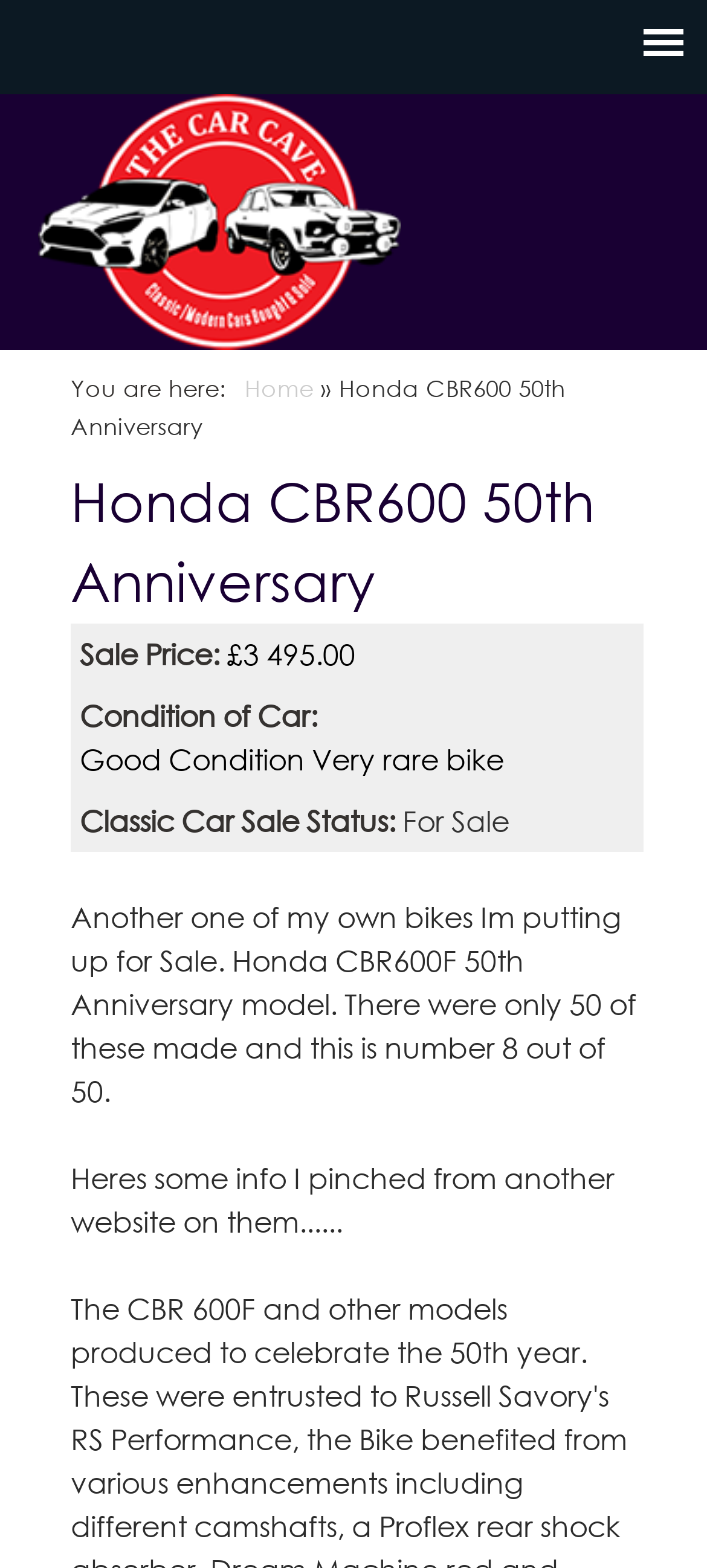How many Honda CBR600F 50th Anniversary models were made?
Please describe in detail the information shown in the image to answer the question.

I found the information about the number of models made by reading the description of the bike, which states 'There were only 50 of these made and this is number 8 out of 50'.